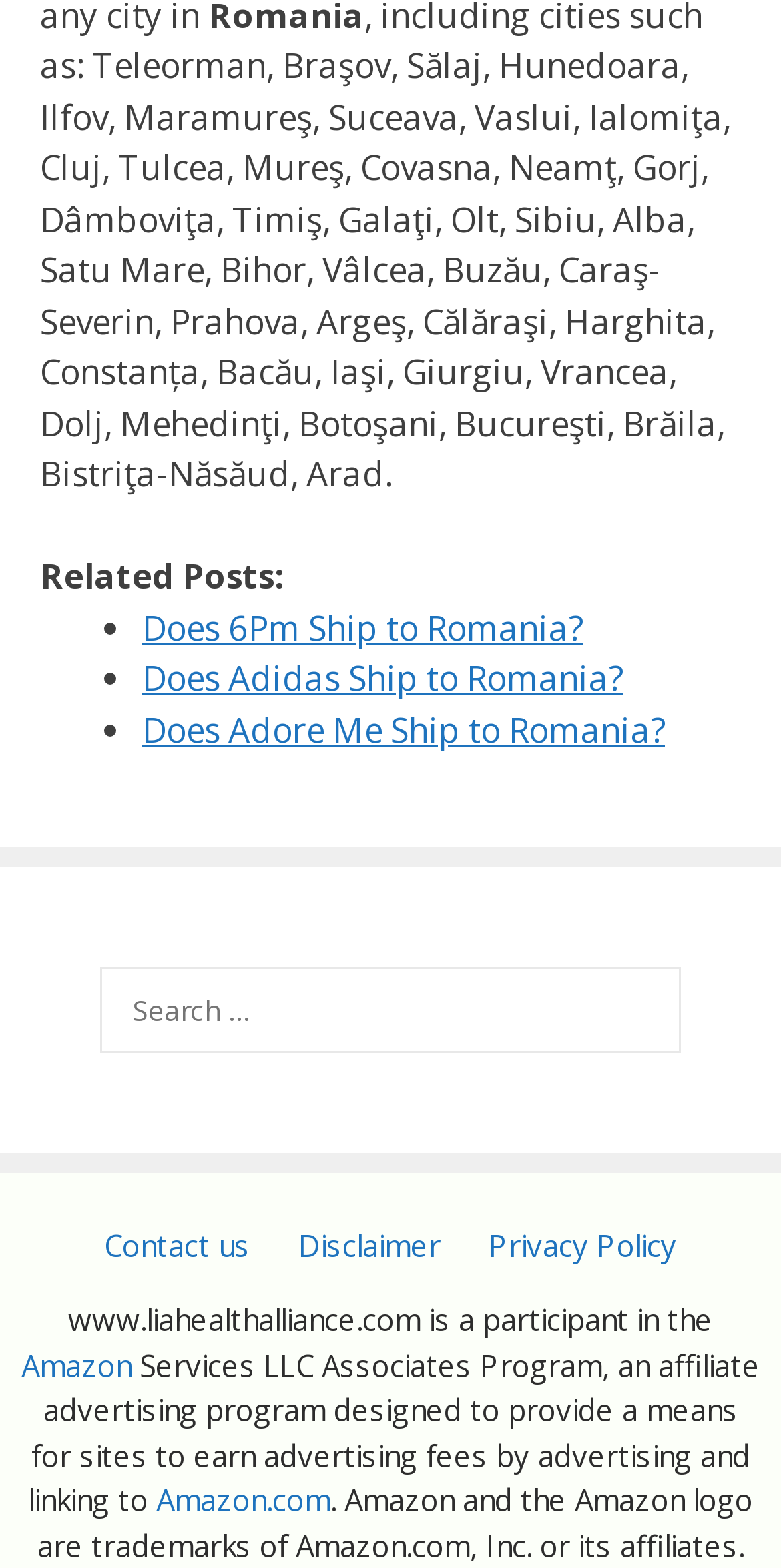What is the trademark of Amazon.com, Inc. or its affiliates?
Provide a detailed answer to the question, using the image to inform your response.

The webpage mentions that Amazon and the Amazon logo are trademarks of Amazon.com, Inc. or its affiliates, indicating that the Amazon logo is a trademarked property.